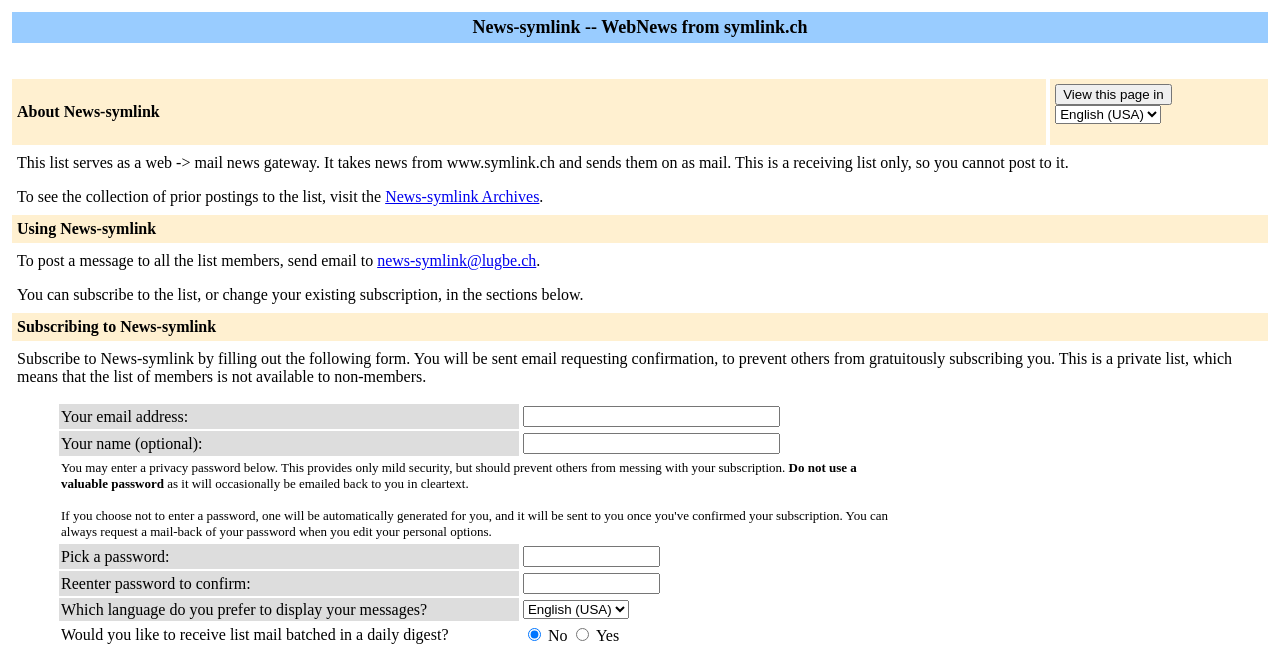Find the bounding box coordinates of the UI element according to this description: "News-symlink Archives".

[0.301, 0.289, 0.421, 0.315]